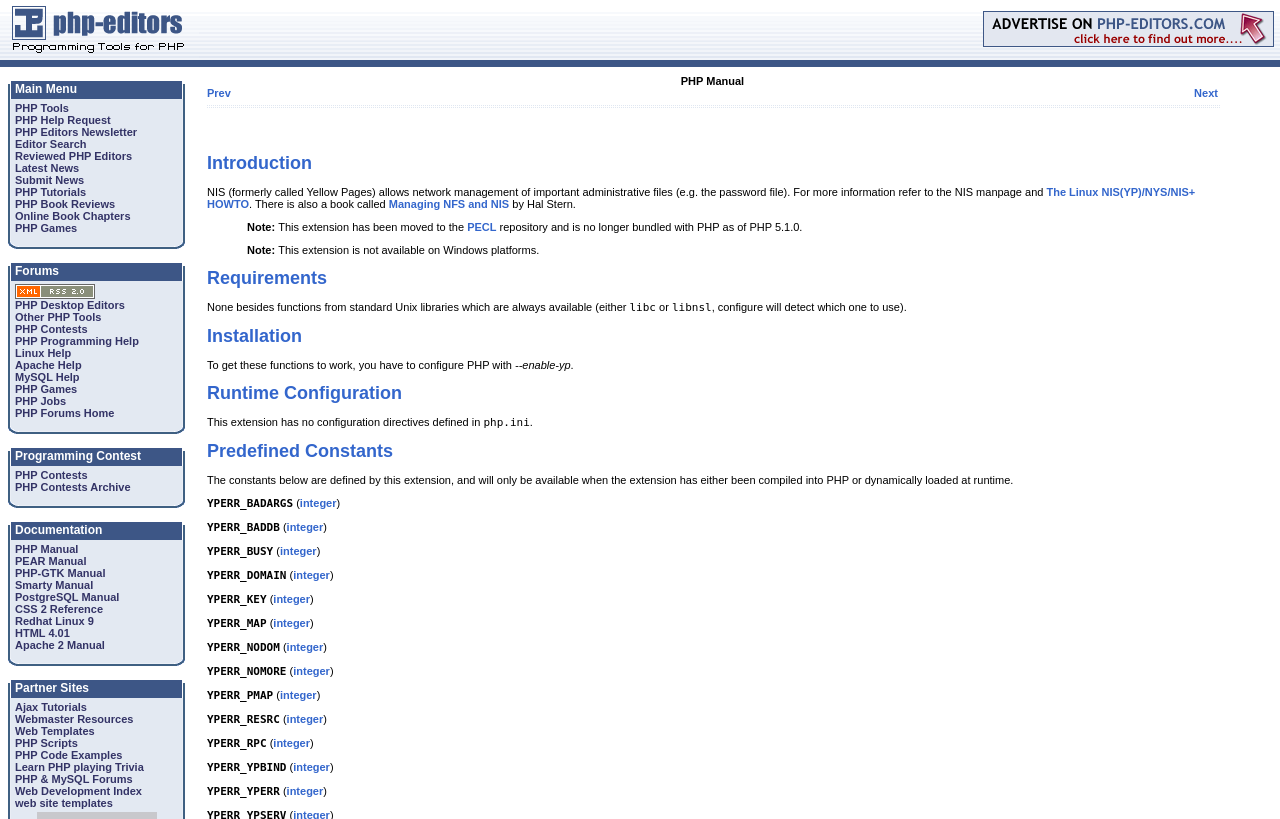Determine the bounding box coordinates of the clickable region to carry out the instruction: "Contact us".

None